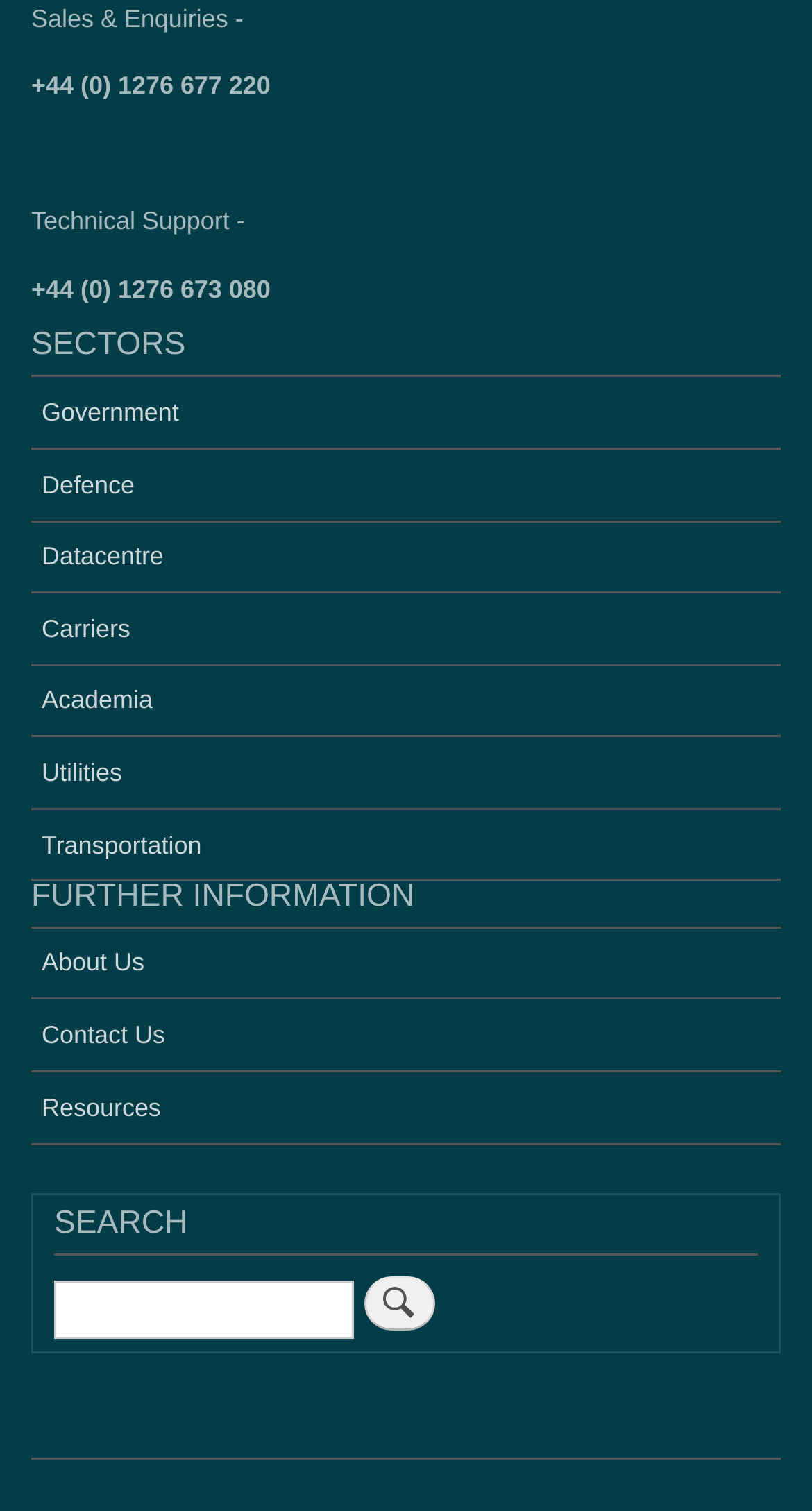Find the UI element described as: "E1 to T1 Converters" and predict its bounding box coordinates. Ensure the coordinates are four float numbers between 0 and 1, [left, top, right, bottom].

[0.154, 0.141, 0.923, 0.183]